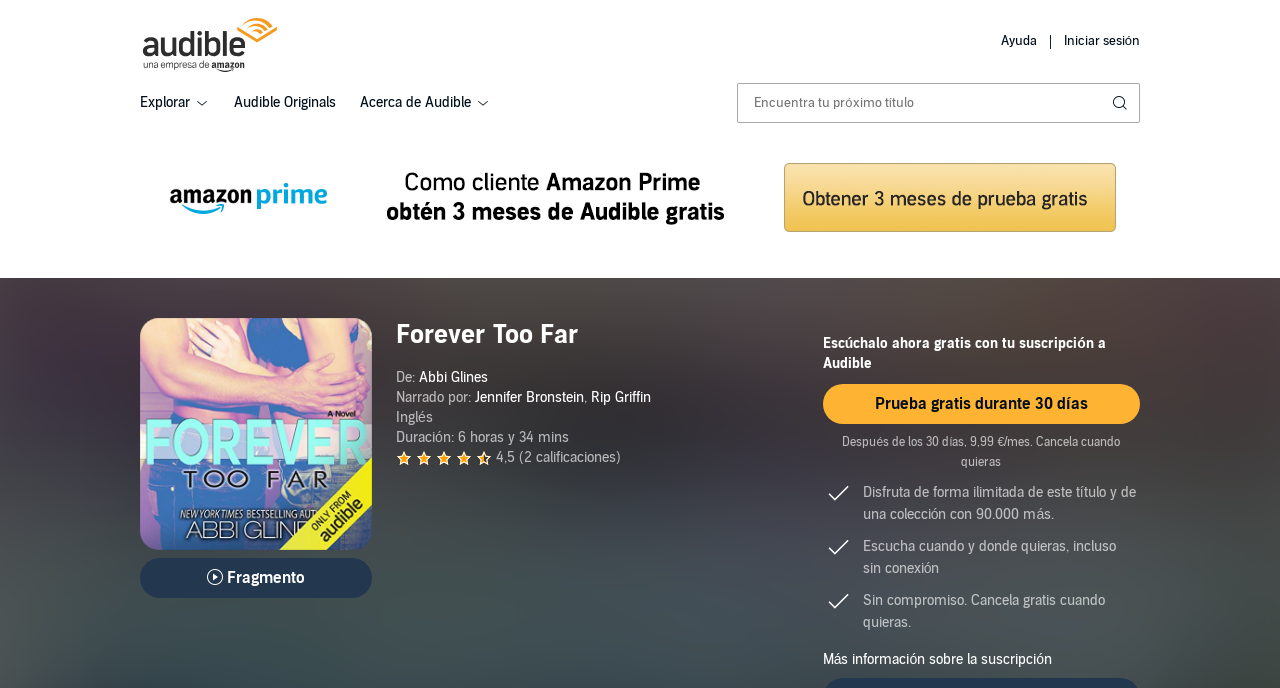Locate the bounding box coordinates of the element that needs to be clicked to carry out the instruction: "Reply to the message". The coordinates should be given as four float numbers ranging from 0 to 1, i.e., [left, top, right, bottom].

None